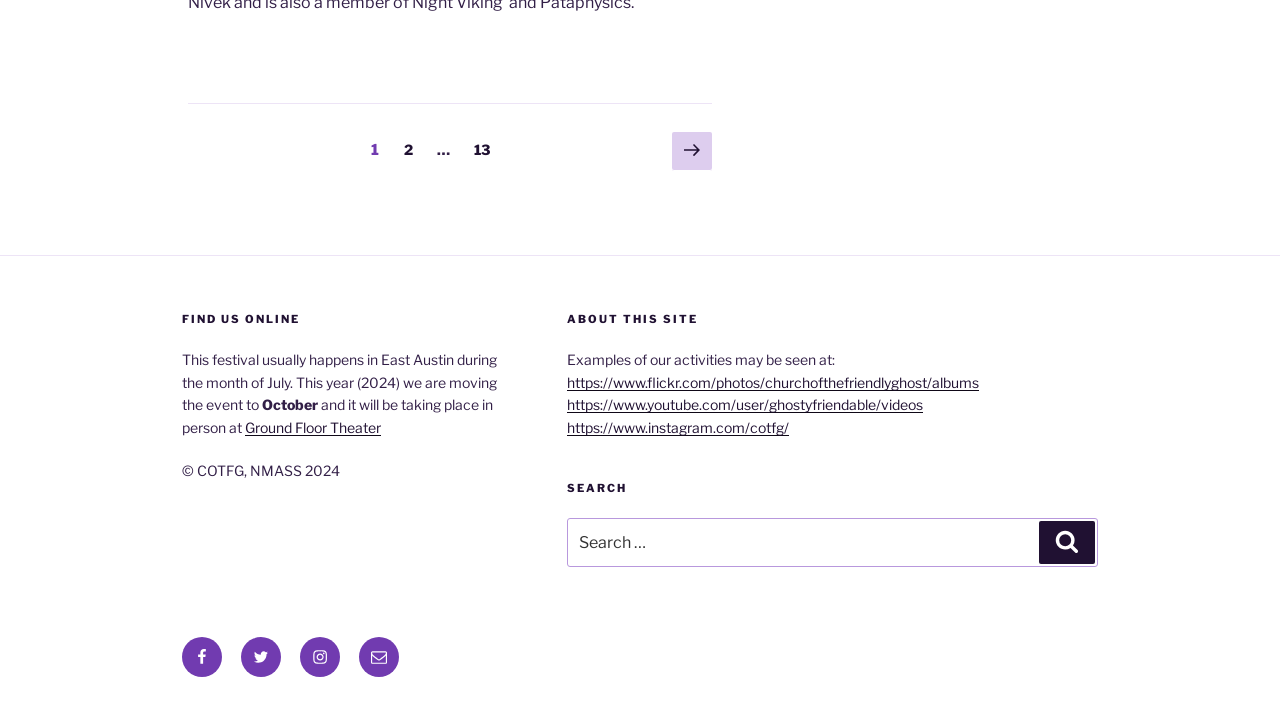Please provide the bounding box coordinate of the region that matches the element description: Photo Gallery. Coordinates should be in the format (top-left x, top-left y, bottom-right x, bottom-right y) and all values should be between 0 and 1.

None